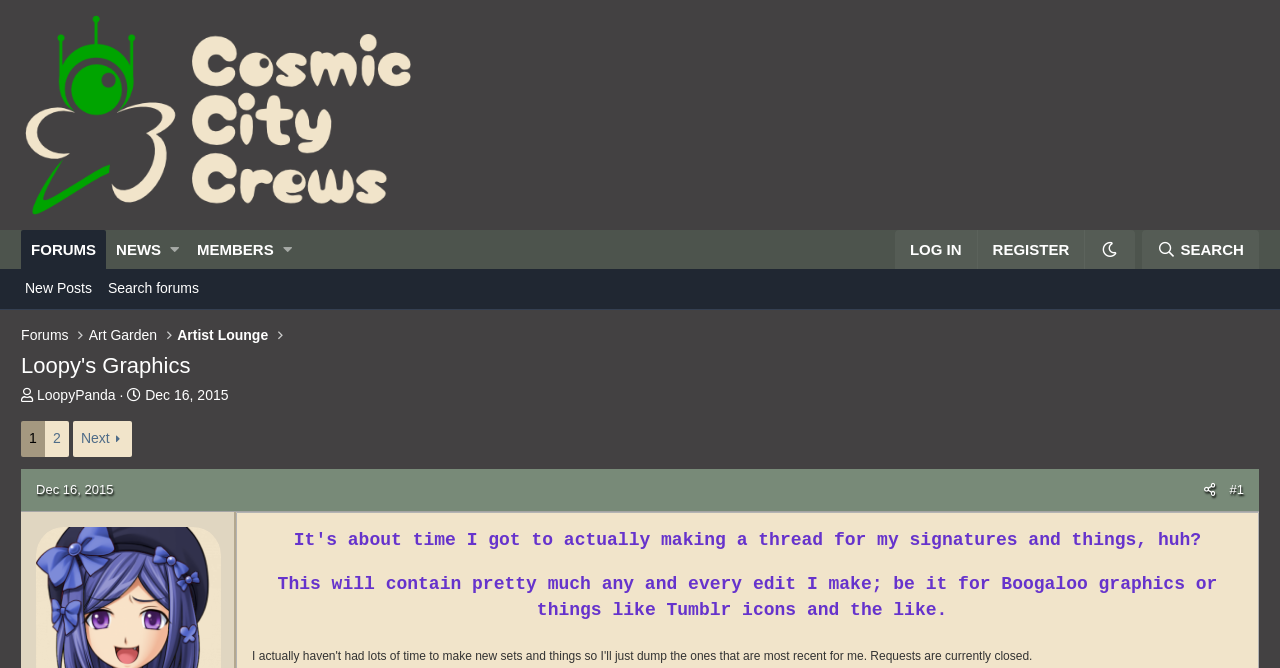Provide an in-depth caption for the contents of the webpage.

This webpage appears to be a forum thread dedicated to showcasing graphics and artwork created by LoopyPanda. At the top of the page, there is a navigation menu with links to "FORUMS", "NEWS", "MEMBERS", and other sections. To the right of this menu, there are links to "LOG IN" and "REGISTER", as well as a search bar with a "SEARCH" button.

Below the navigation menu, there is a section with links to various subforums, including "Forums", "Art Garden", and "Artist Lounge". The main content of the page is a thread started by LoopyPanda, with a heading that reads "Loopy's Graphics". The thread starter's name and start date are displayed below the heading.

The main content of the thread is a block of text that describes the purpose of the thread, which is to showcase the creator's graphics and artwork. The text mentions that the thread will contain various edits, including Boogaloo graphics and Tumblr icons.

At the bottom of the page, there is a pagination menu with links to navigate through the thread, including "1", "2", and "Next" buttons. There is also a section with links to share the thread and view specific posts, such as "#1".